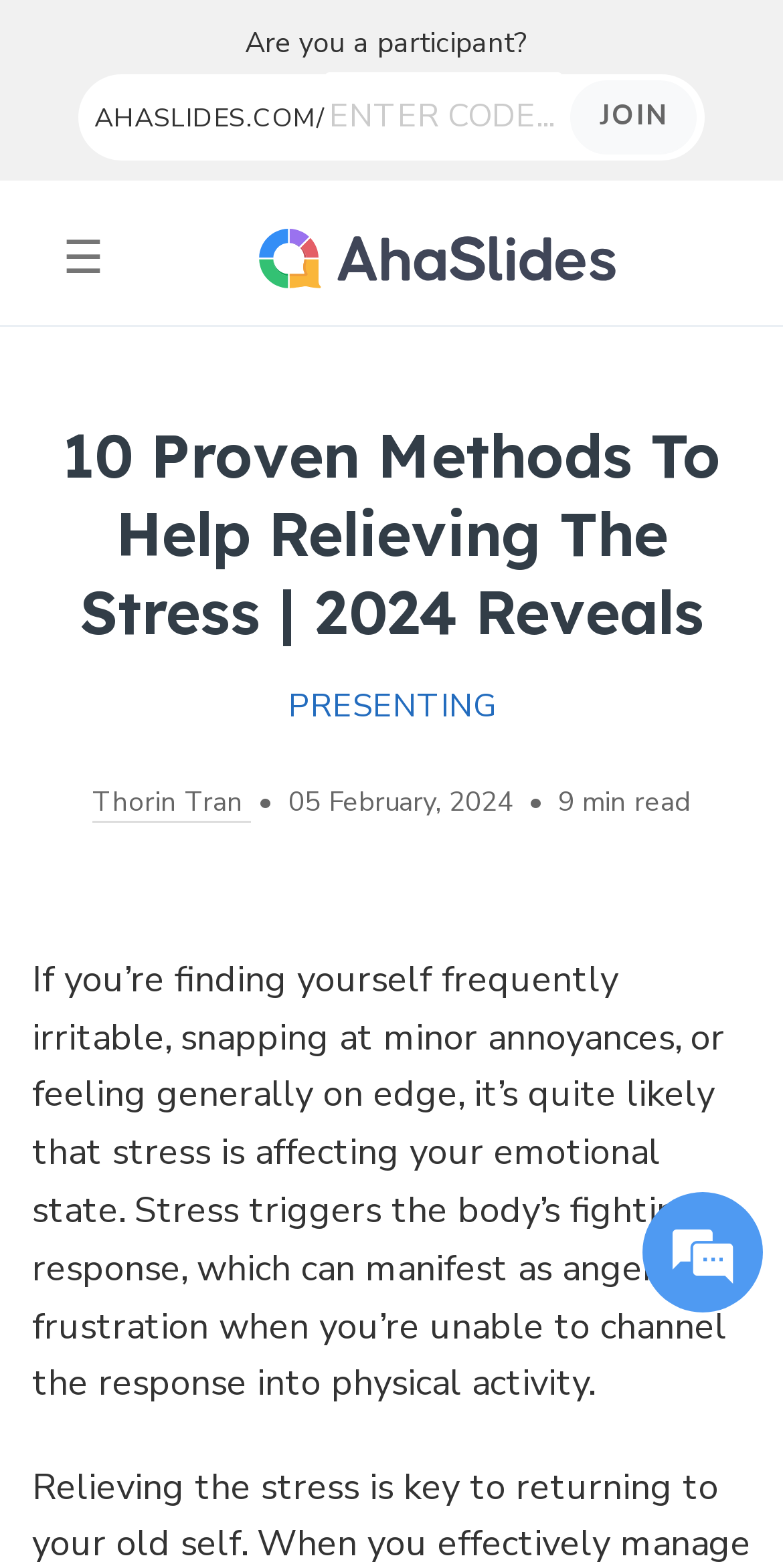How long does it take to read the article?
Answer the question using a single word or phrase, according to the image.

9 minutes